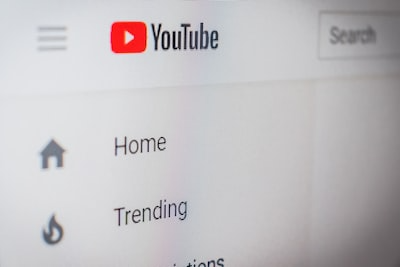What is the primary focus of the YouTube interface design?
Ensure your answer is thorough and detailed.

The clean and user-friendly design of the YouTube interface suggests a focus on accessibility and ease of use, characteristic of YouTube's interface, which aims to provide a seamless and intuitive experience for millions of users exploring a vast array of video content.